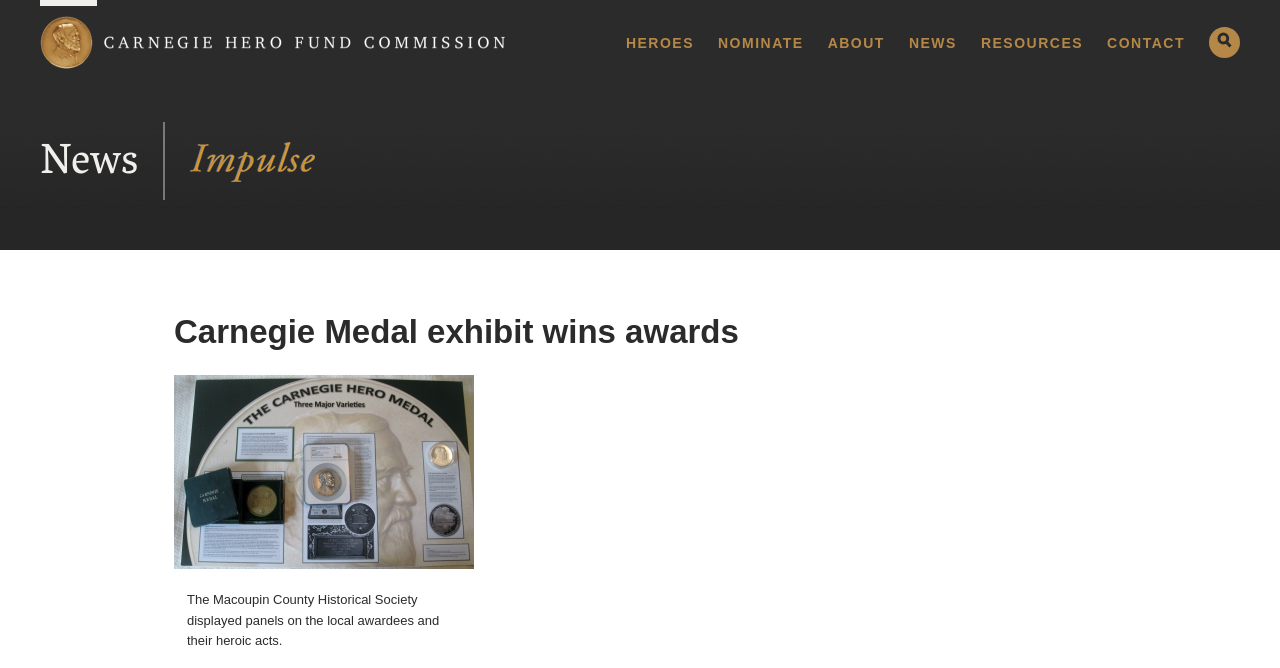Given the following UI element description: "Nominate", find the bounding box coordinates in the webpage screenshot.

[0.561, 0.053, 0.628, 0.074]